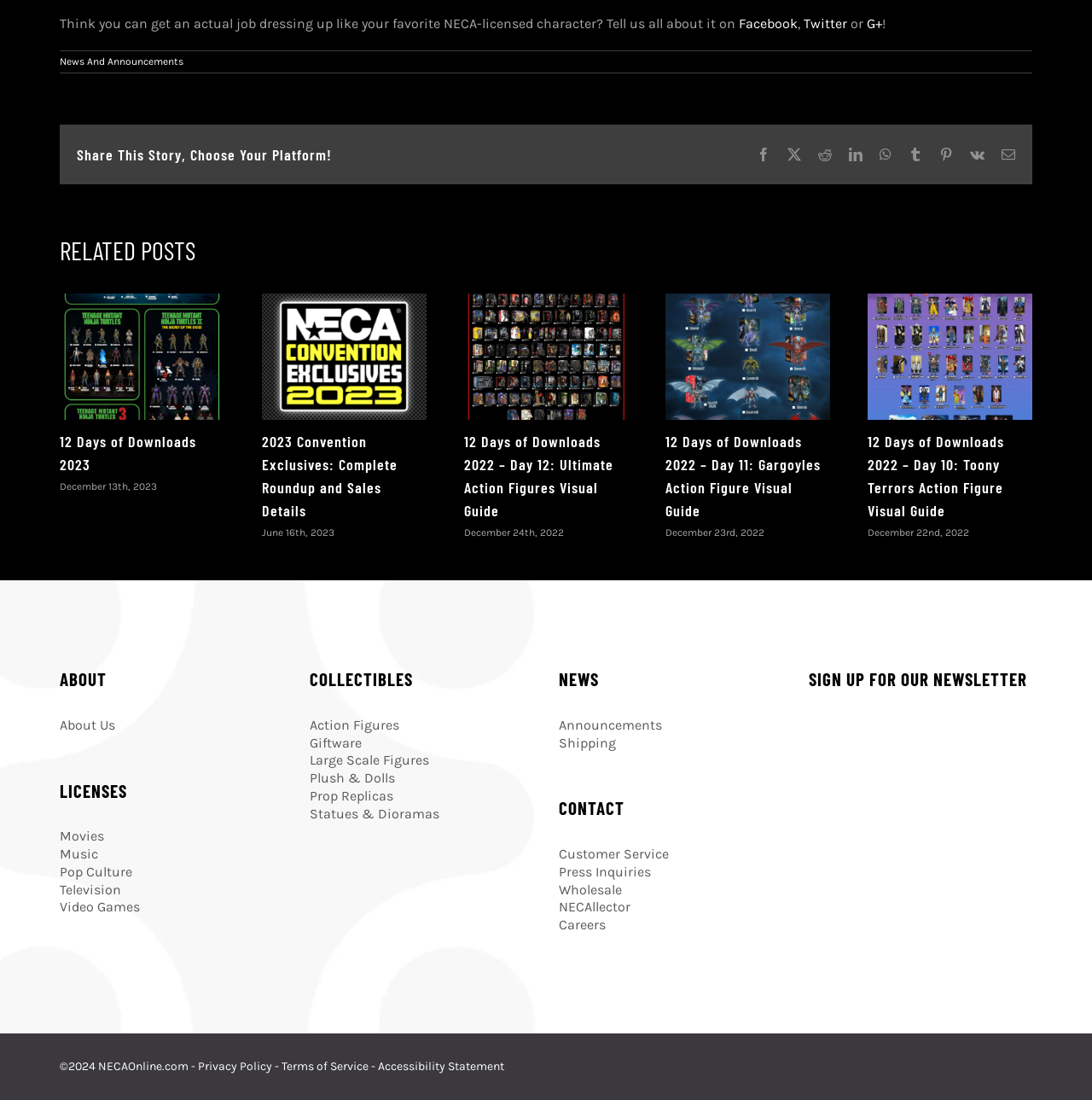Answer succinctly with a single word or phrase:
What is the purpose of the website?

Share news and collectibles